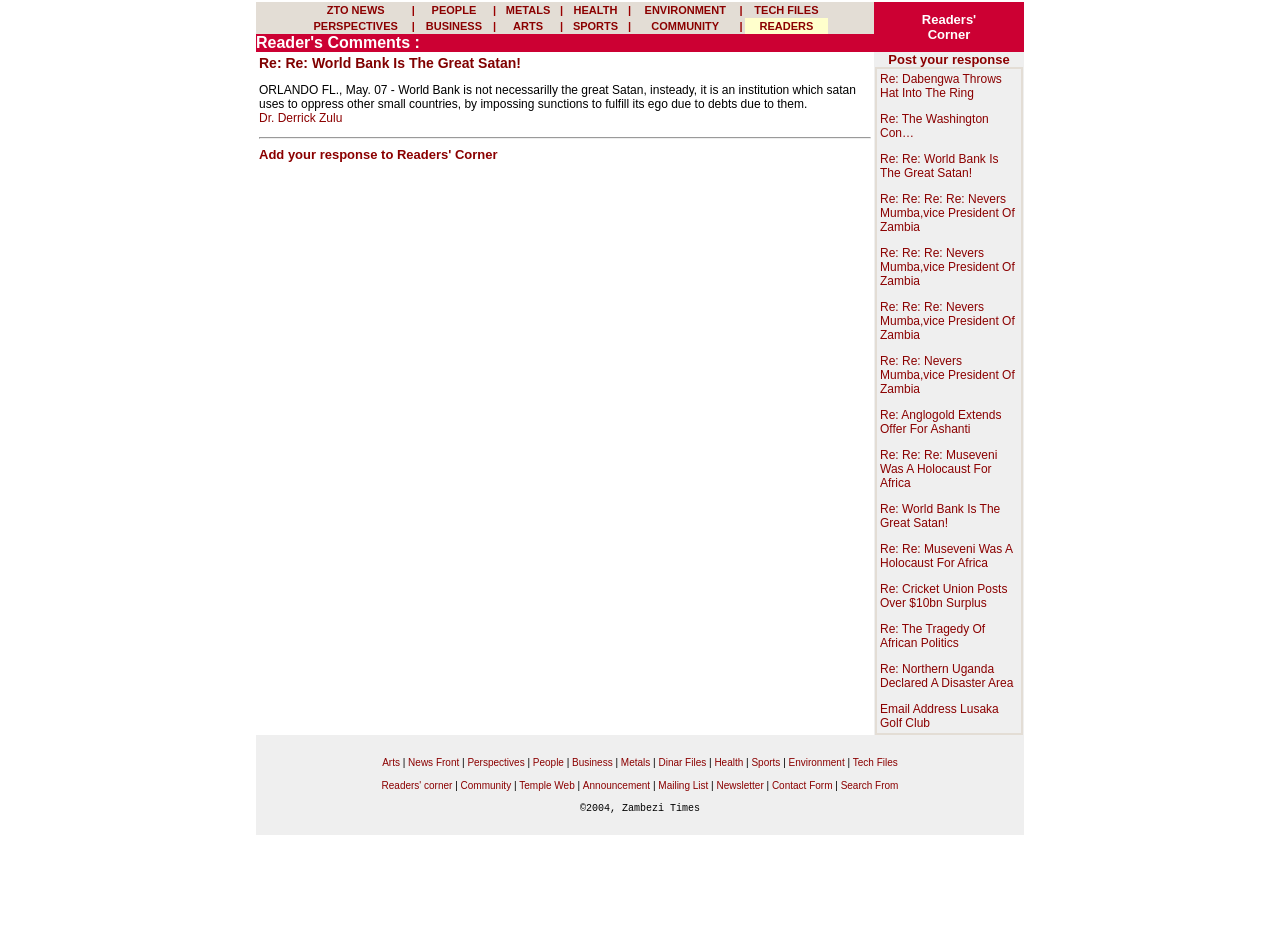Based on the element description Search From, identify the bounding box coordinates for the UI element. The coordinates should be in the format (top-left x, top-left y, bottom-right x, bottom-right y) and within the 0 to 1 range.

[0.657, 0.834, 0.702, 0.845]